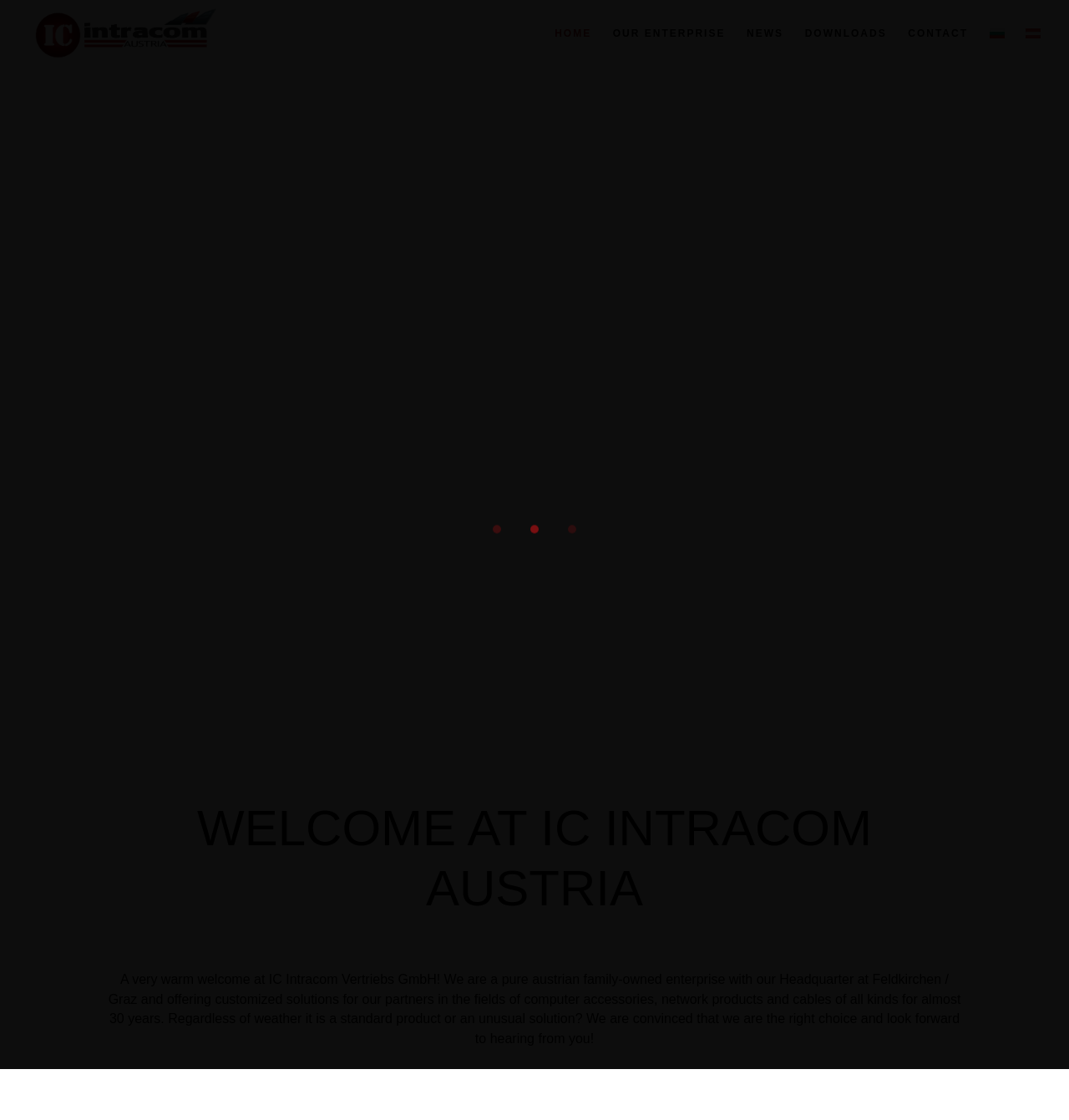Identify the bounding box of the UI element described as follows: "Our Enterprise". Provide the coordinates as four float numbers in the range of 0 to 1 [left, top, right, bottom].

[0.573, 0.007, 0.678, 0.052]